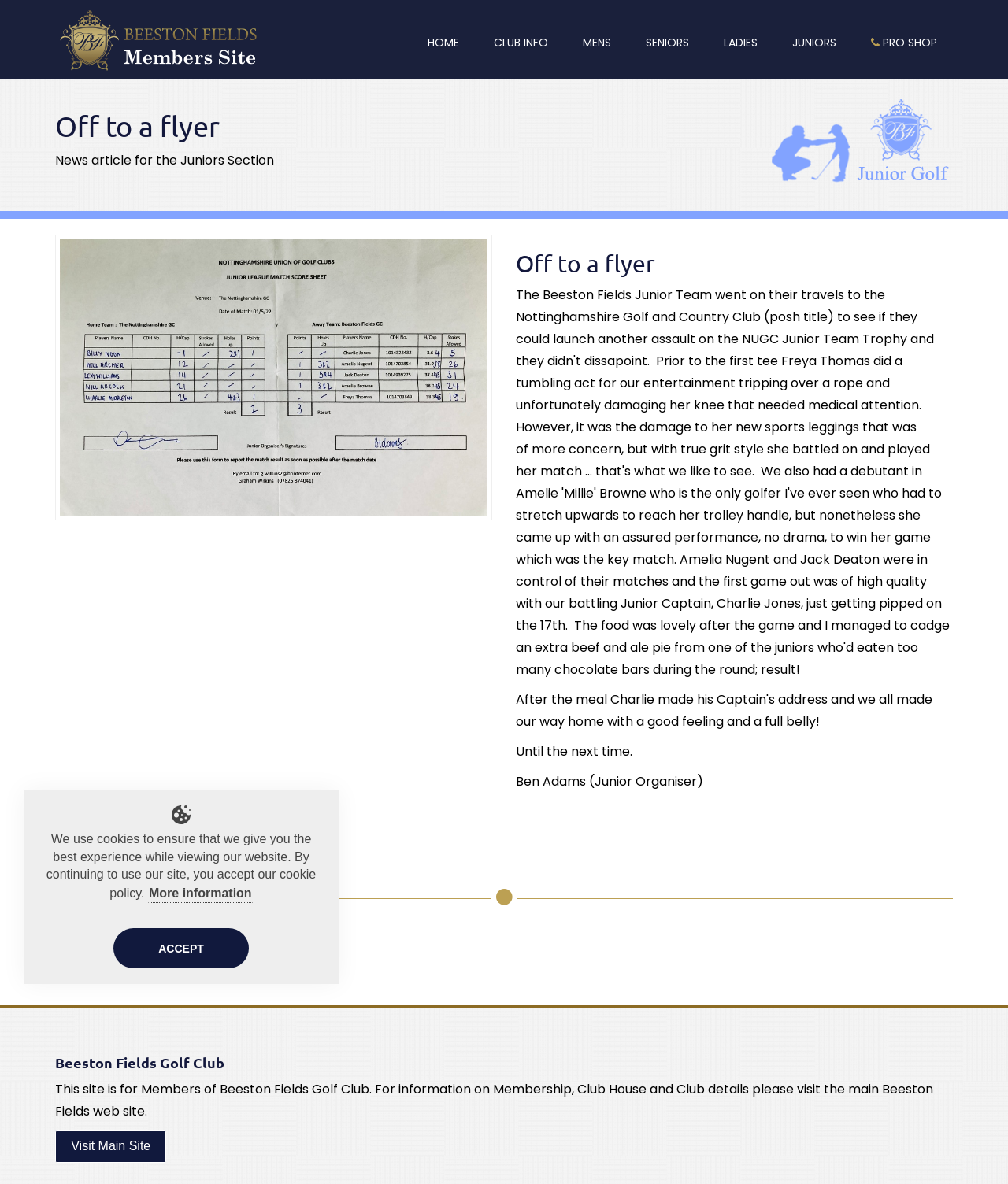Provide an in-depth description of the elements and layout of the webpage.

The webpage is about a news article published on May 2nd, 2022, titled "Off to a flyer" from Beeston Fields Golf Club Members. At the top left, there is a link to the Beeston Fields Members Web Site, accompanied by an image of the same name. 

To the right of this link, there is a navigation menu consisting of seven links: HOME, CLUB INFO, MENS, SENIORS, LADIES, JUNIORS, and PRO SHOP. Below the navigation menu, there is an image related to Juniors Golf at Beeston Fields Golf Club.

The main content of the webpage is divided into two sections. The left section contains a heading "Off to a flyer" and a static text "News article for the Juniors Section". Below this, there is an image with the same title as the heading. 

The right section starts with another heading "Off to a flyer", followed by a static text "Until the next time." and the author's name "Ben Adams (Junior Organiser)". 

At the bottom of the page, there are several links and texts, including "View All Juniors Articles", "Date published: Mon 2nd May 2022", "Author: Ben Adams", and "Updated: Mon 2nd May 2022". 

A horizontal separator line separates the main content from the footer section, which contains a heading "Beeston Fields Golf Club" and a static text describing the purpose of the site. There is also a link to "Visit Main Site" and a section about cookies policy with a link to "More information" and an "ACCEPT" button.